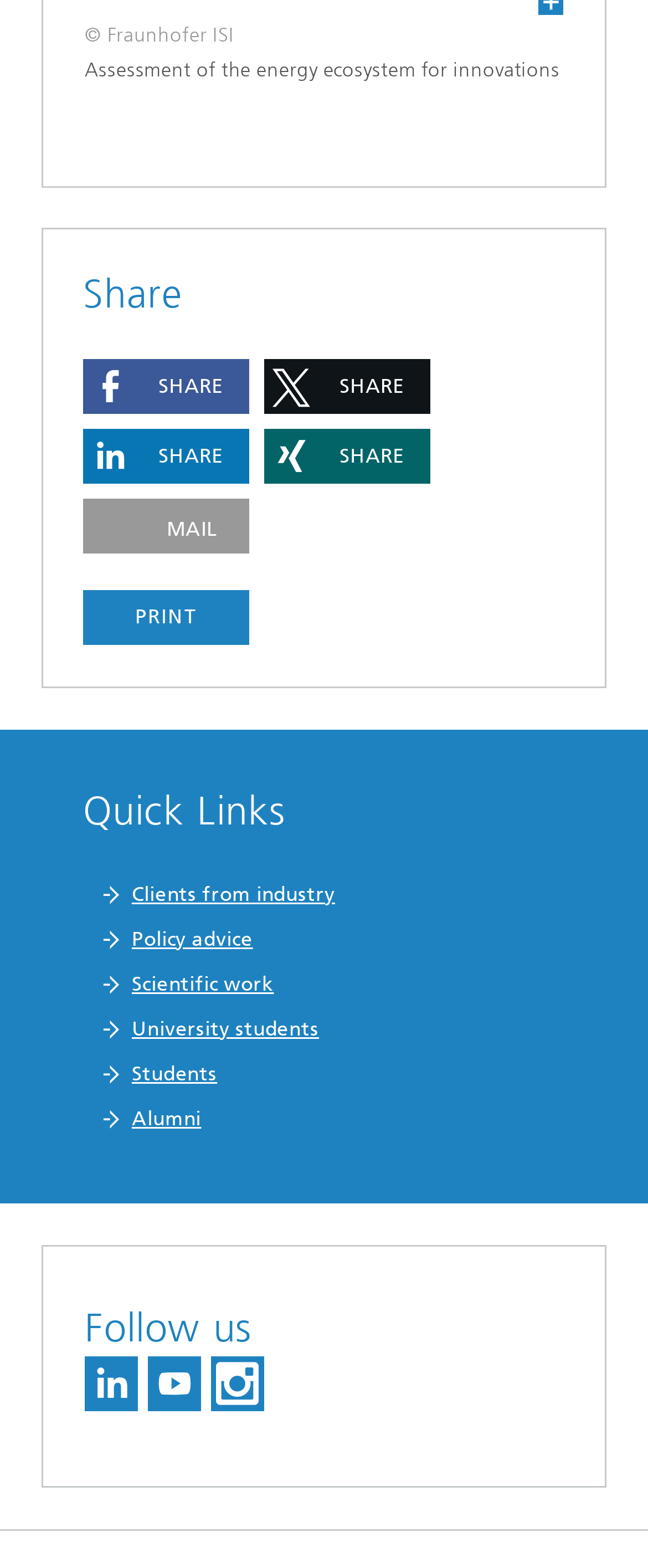How many buttons are there in the 'Share' section?
Examine the screenshot and reply with a single word or phrase.

5